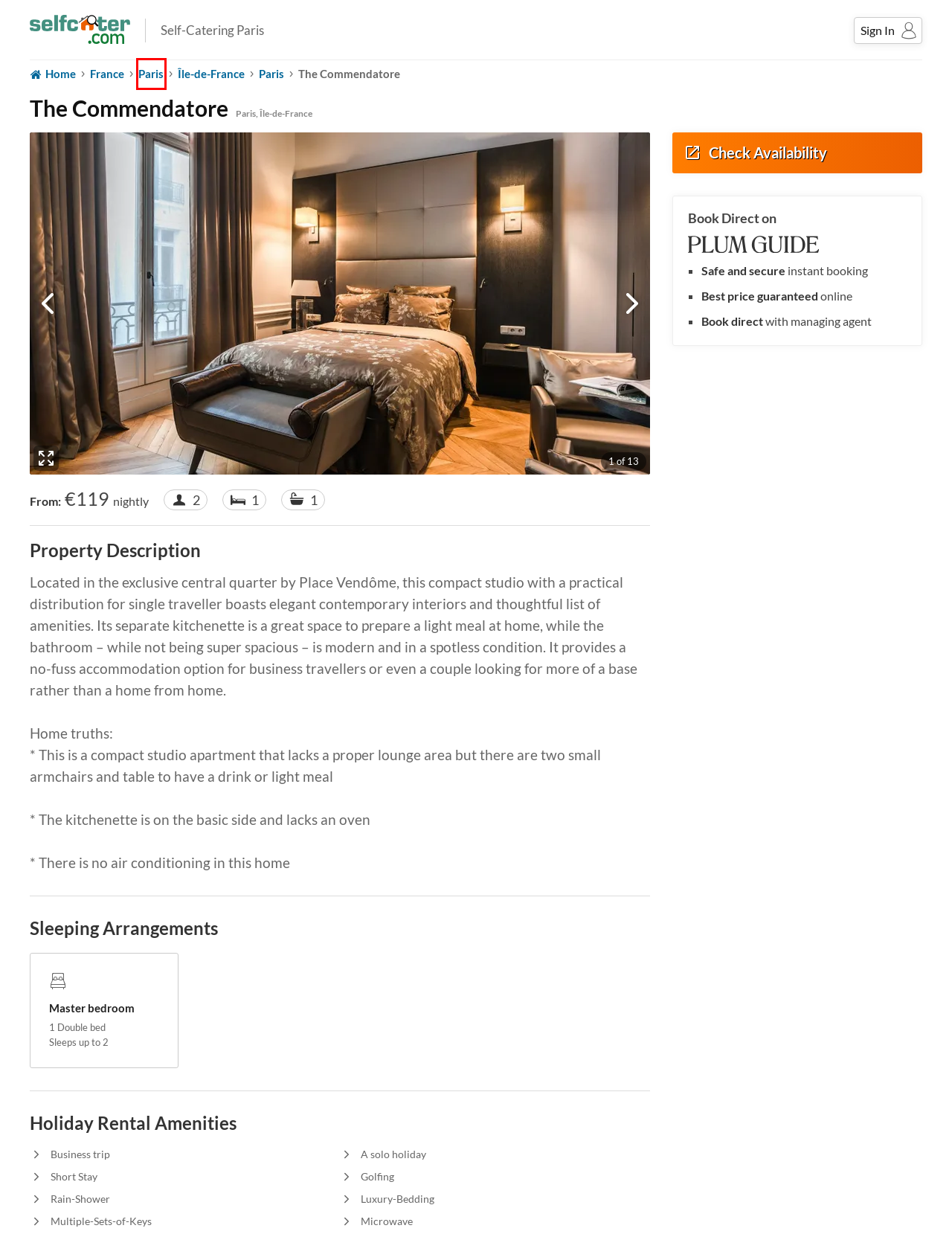You are presented with a screenshot of a webpage containing a red bounding box around an element. Determine which webpage description best describes the new webpage after clicking on the highlighted element. Here are the candidates:
A. Villas & Apartments France
B. A Touch of White | Holiday Rental in Paris, Île-de-France
C. GDPR Privacy & Terms
D. Villas & Apartments Île-de-France
E. Sign in to your account | Selfcater.com
F. Contact Us
G. Self-Catering Cottages & Vacation Rentals
H. Villas & Apartments Paris

H